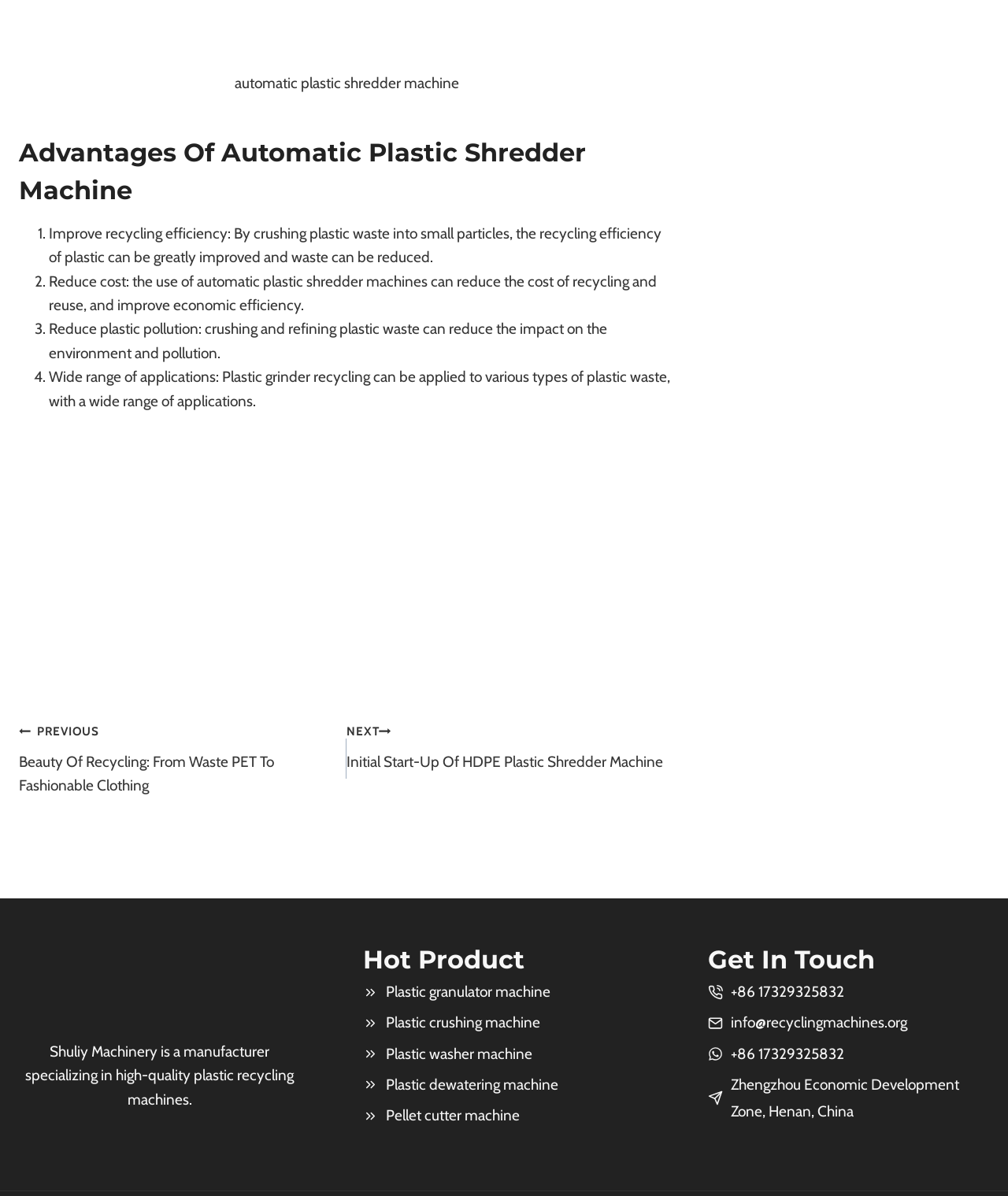What is the title of the first heading?
Please provide a single word or phrase answer based on the image.

Advantages Of Automatic Plastic Shredder Machine